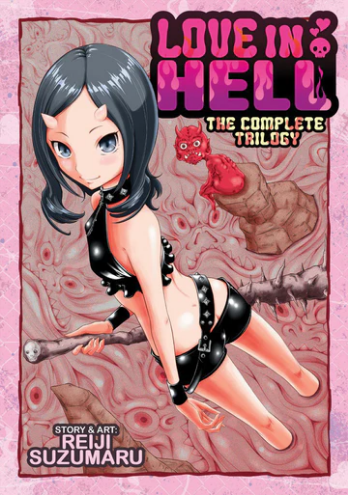Break down the image into a detailed narrative.

The image features the cover of "Love In Hell: The Complete Trilogy," a manga created by Reiji Suzumaru. The artwork showcases a stylized character with dark hair and a striking outfit, poised amidst a dramatic background filled with swirling patterns that suggest a hellish landscape. The title is prominently displayed at the top in bold, eye-catching lettering, complemented by a playful heart and skull motif, indicative of the manga's unique blend of romance and fantasy. Below the title, the phrase “THE COMPLETE TRILOGY” indicates that this collection encompasses three volumes of the series. The bottom of the cover credits the creator, reinforcing the artistic vision behind this intriguing narrative. The overall design combines elements of gothic and playful aesthetics, appealing to fans of the genre.